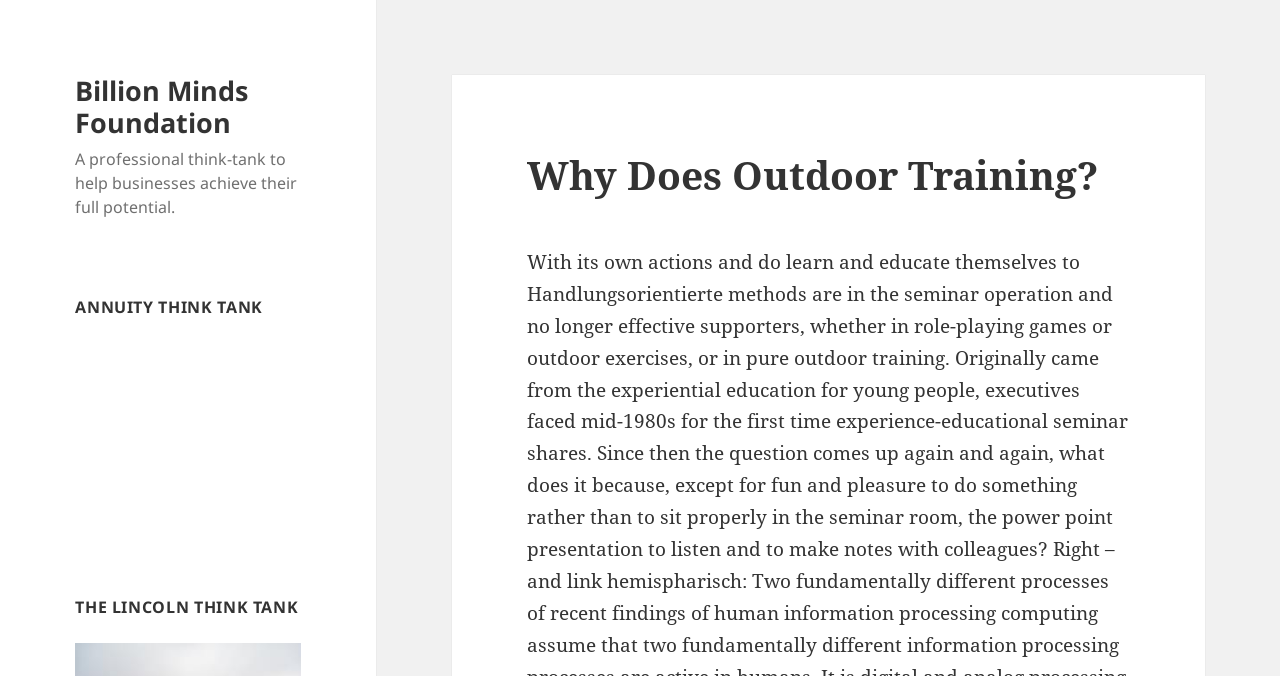Respond with a single word or phrase:
What is the position of the 'Why Does Outdoor Training?' heading?

Below the 'THE LINCOLN THINK TANK' heading